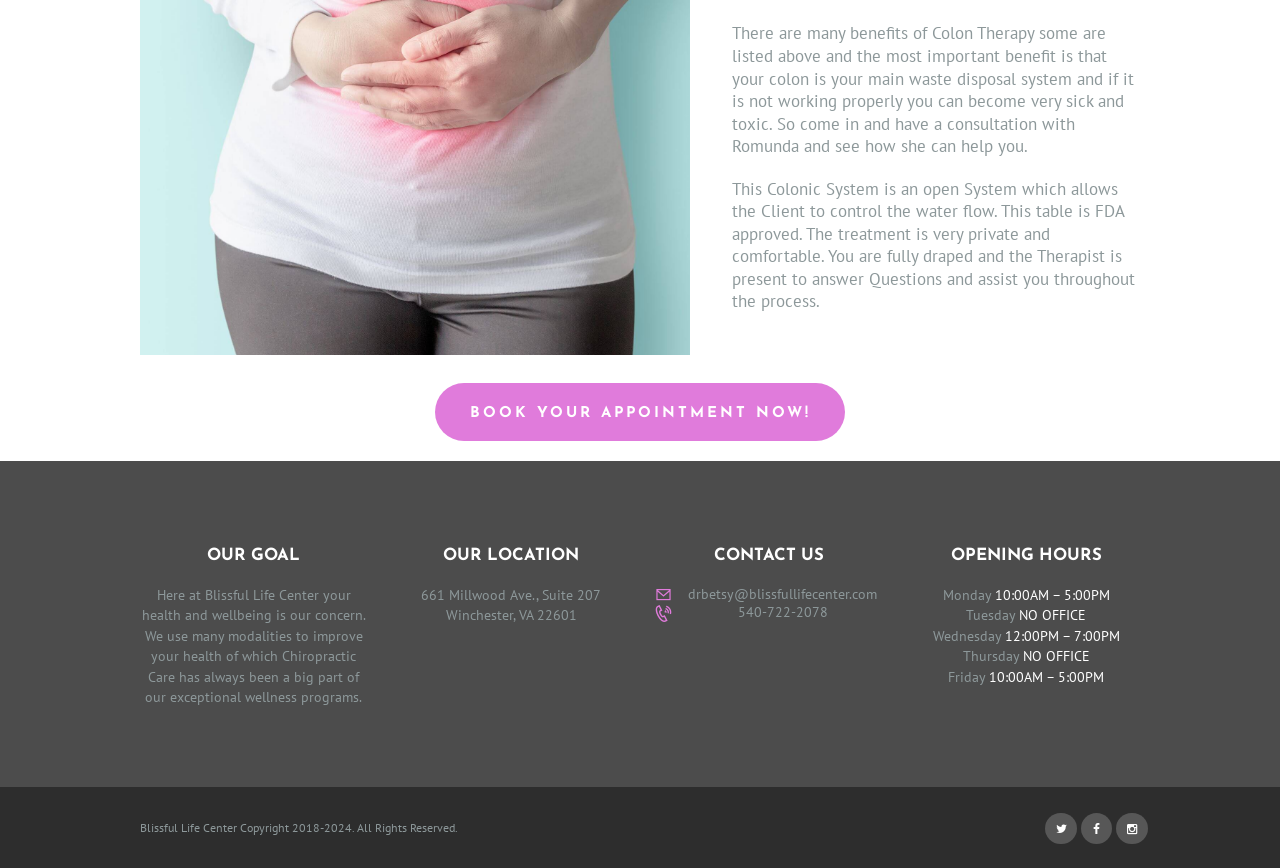Provide the bounding box coordinates for the specified HTML element described in this description: "Home". The coordinates should be four float numbers ranging from 0 to 1, in the format [left, top, right, bottom].

None